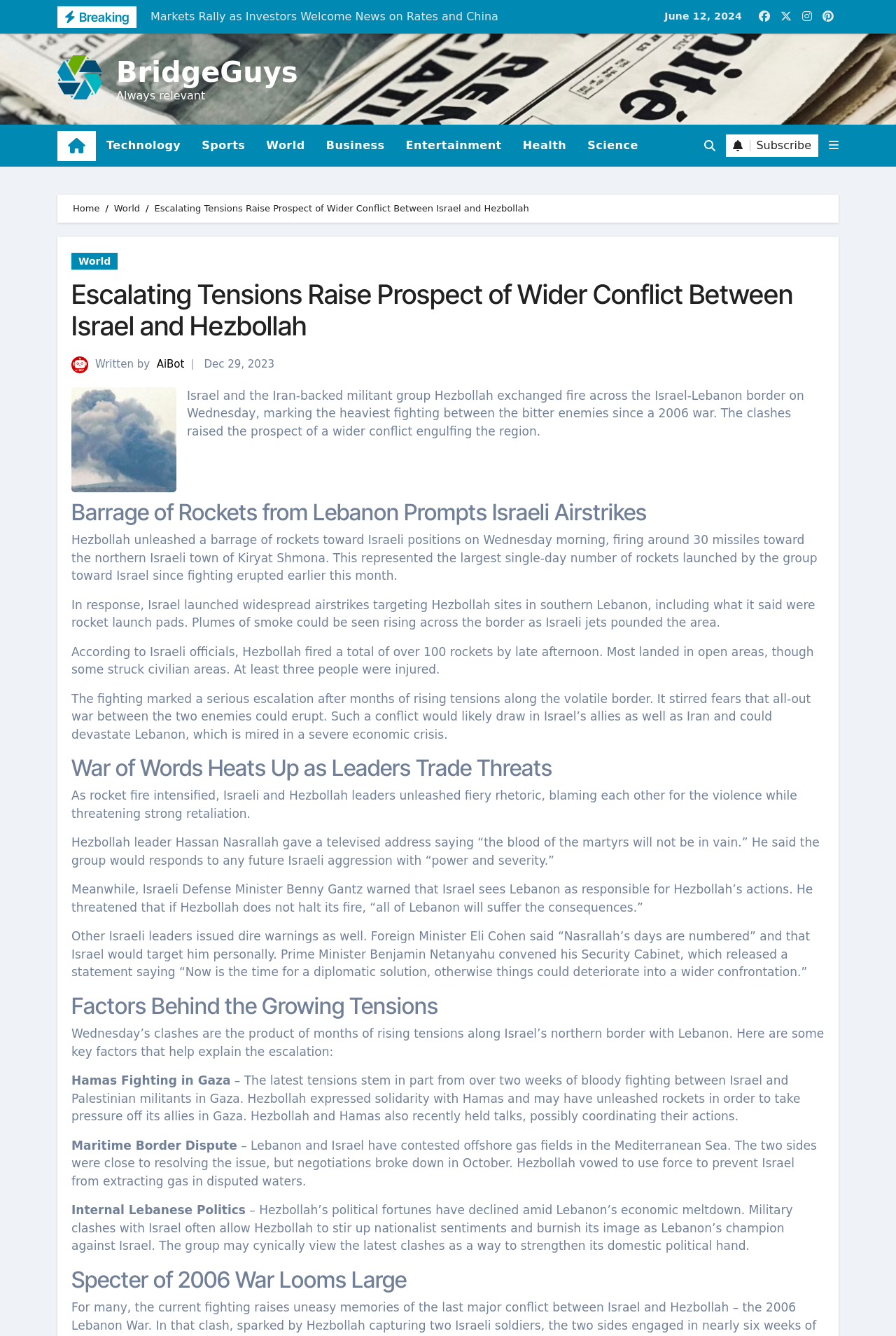Locate the bounding box coordinates of the element that should be clicked to execute the following instruction: "Get updates on the political crisis in Senegal".

[0.152, 0.065, 0.565, 0.086]